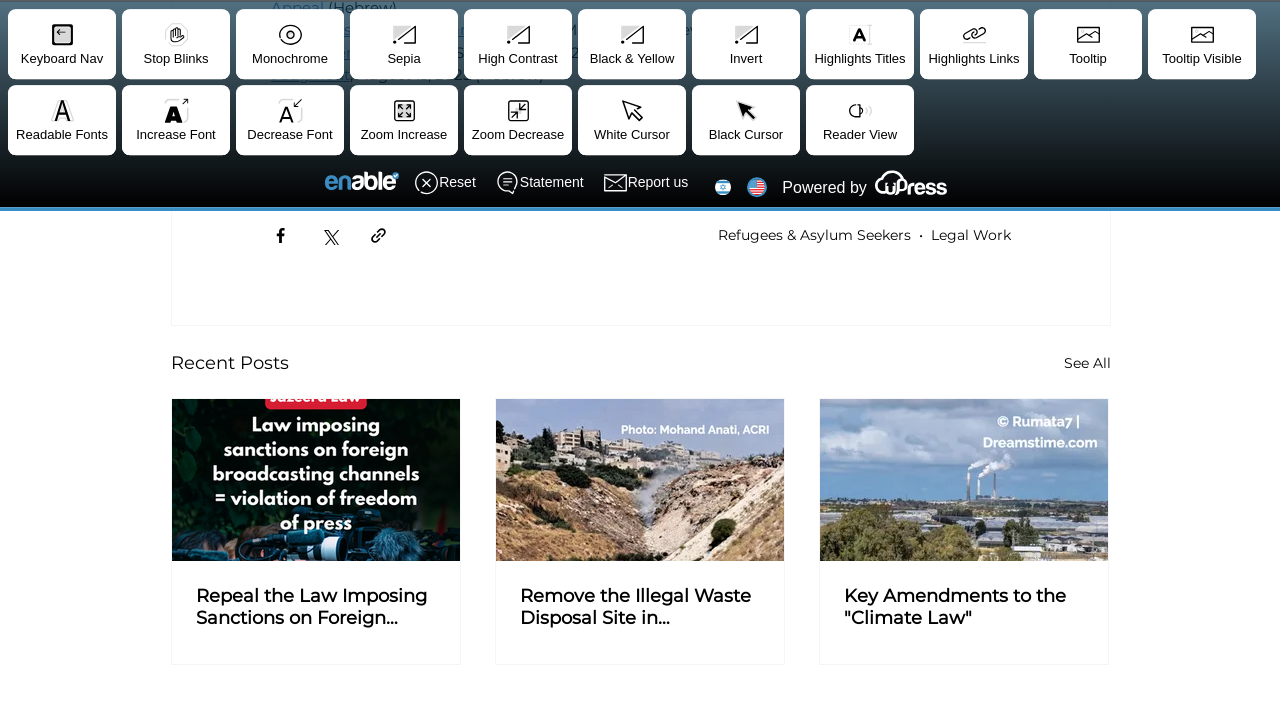Please identify the bounding box coordinates of the region to click in order to complete the task: "Click on Refugees & Asylum Seekers". The coordinates must be four float numbers between 0 and 1, specified as [left, top, right, bottom].

[0.561, 0.321, 0.712, 0.347]